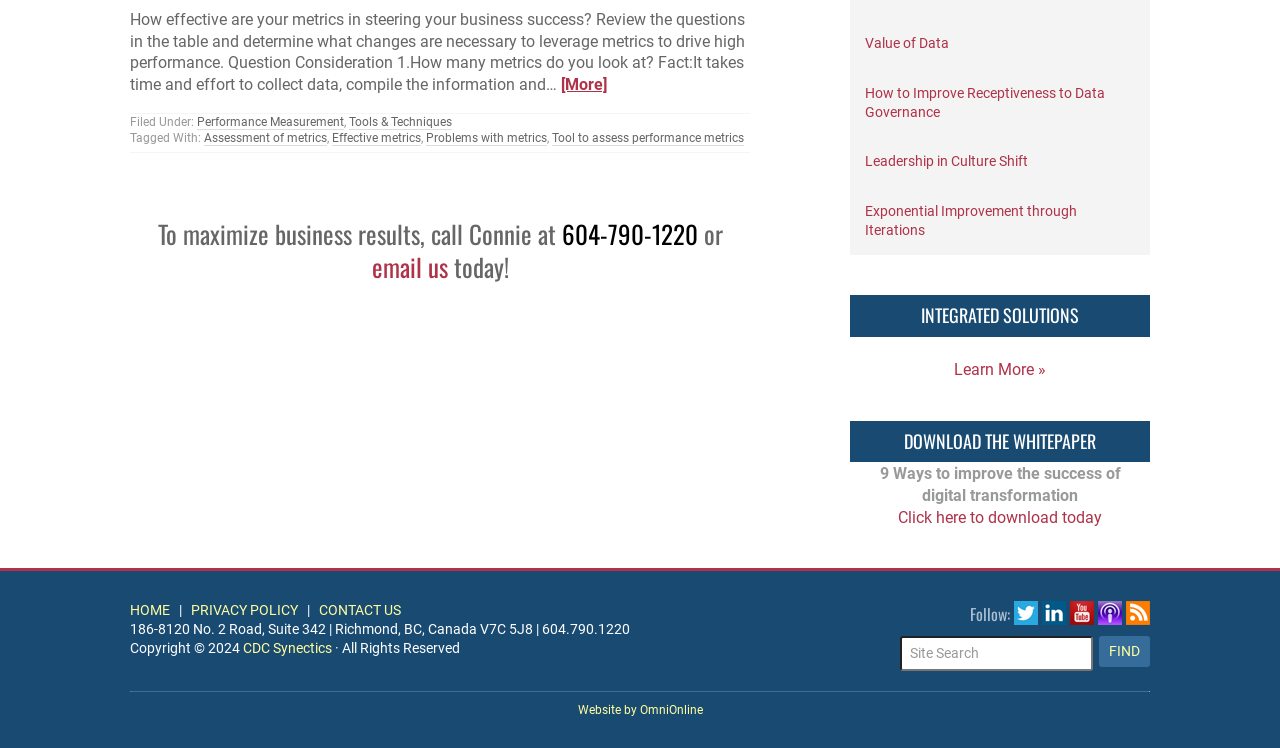Identify the bounding box of the UI component described as: "parent_node: Follow:".

[0.836, 0.805, 0.858, 0.837]